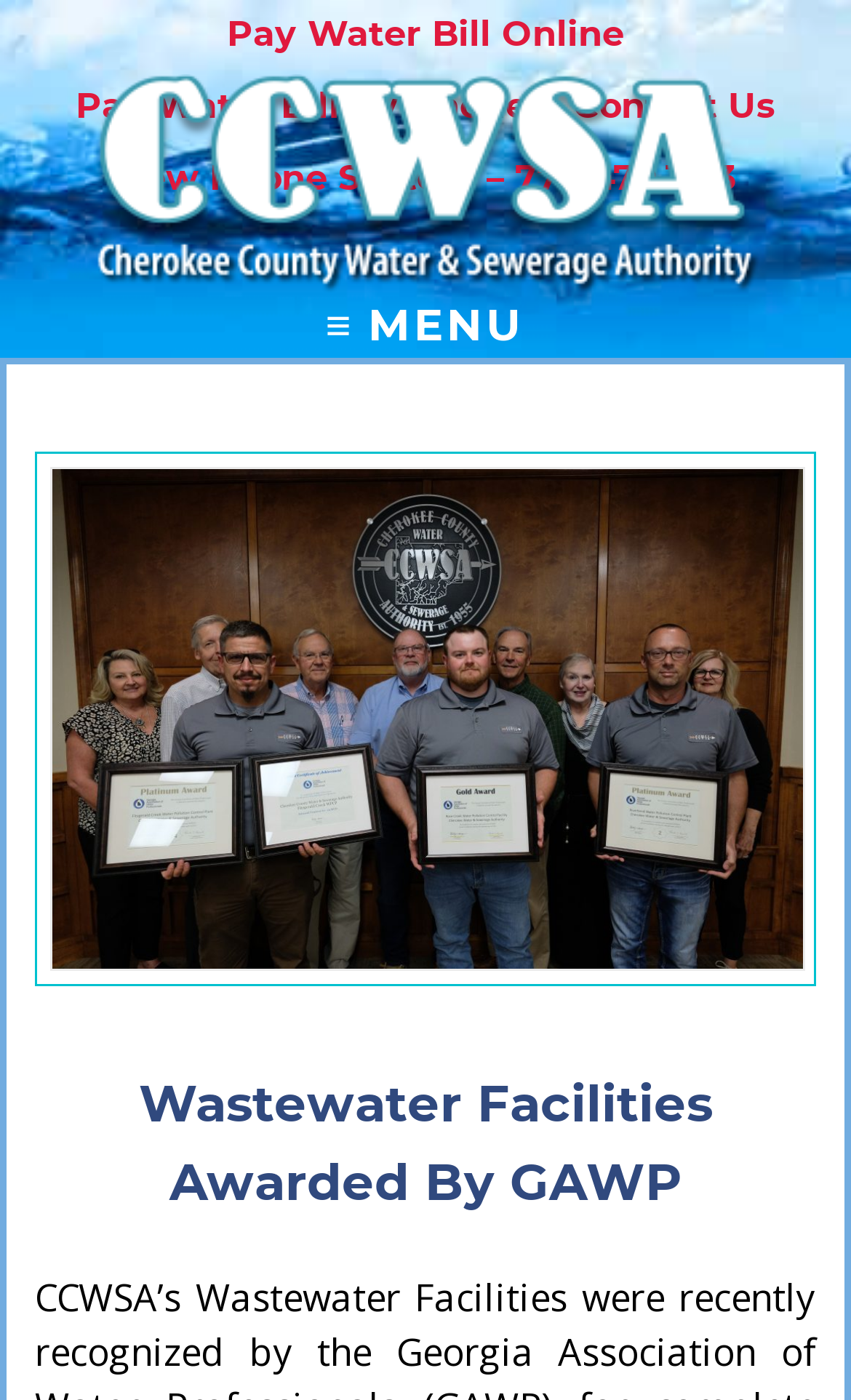Respond to the following question with a brief word or phrase:
How many ways are provided to pay water bills?

Two